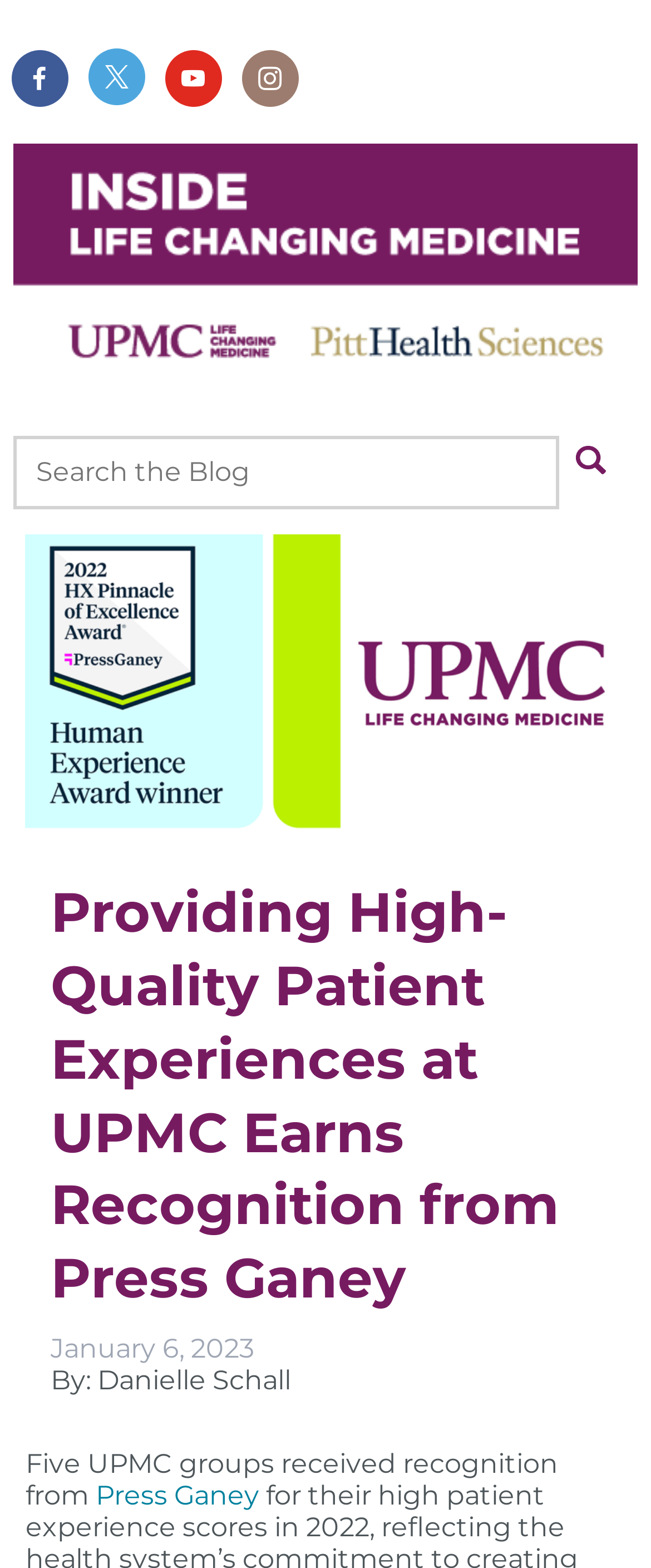What organization recognized UPMC groups?
Using the screenshot, give a one-word or short phrase answer.

Press Ganey